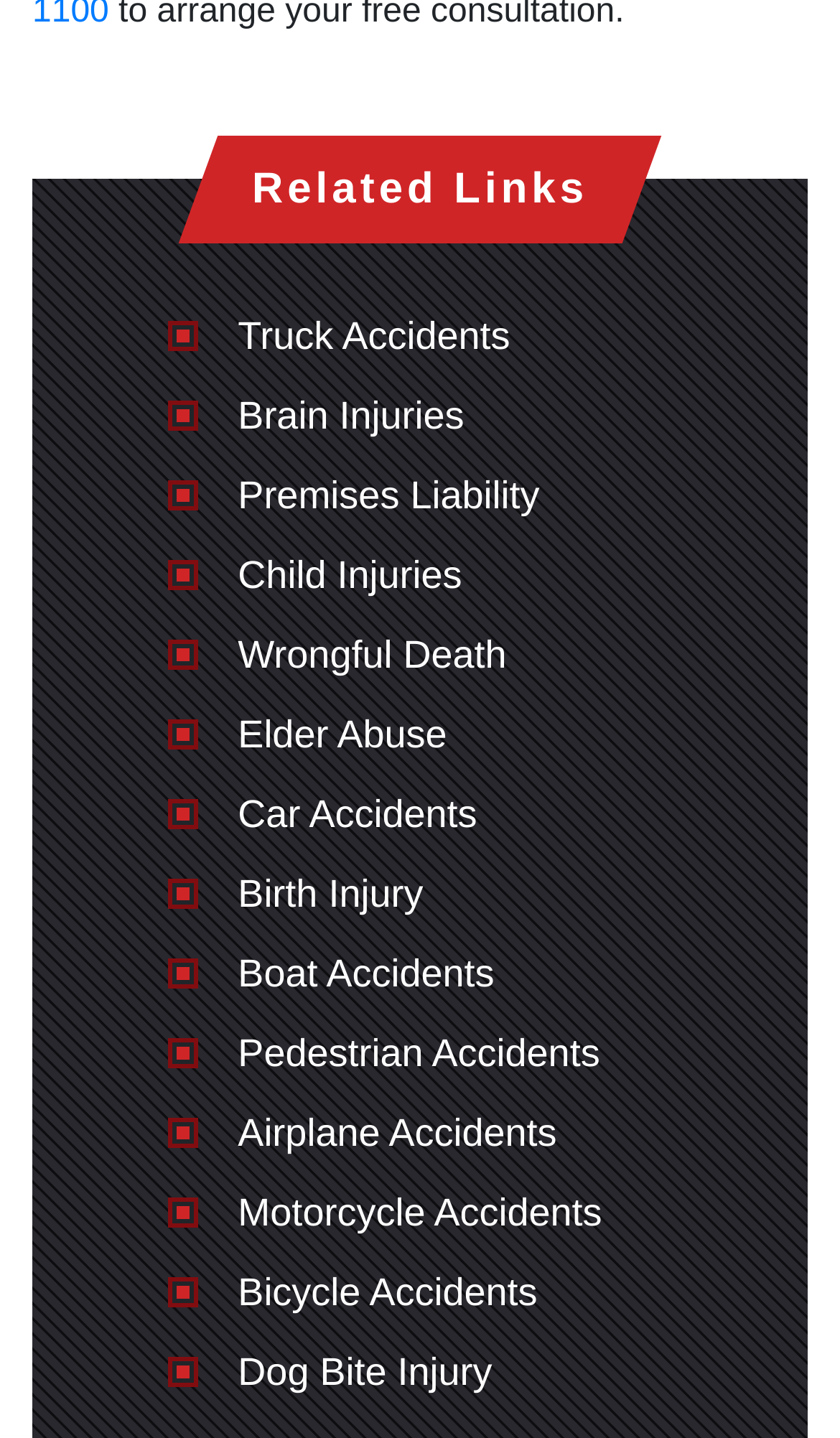Find and indicate the bounding box coordinates of the region you should select to follow the given instruction: "View Brain Injuries".

[0.283, 0.27, 0.553, 0.31]